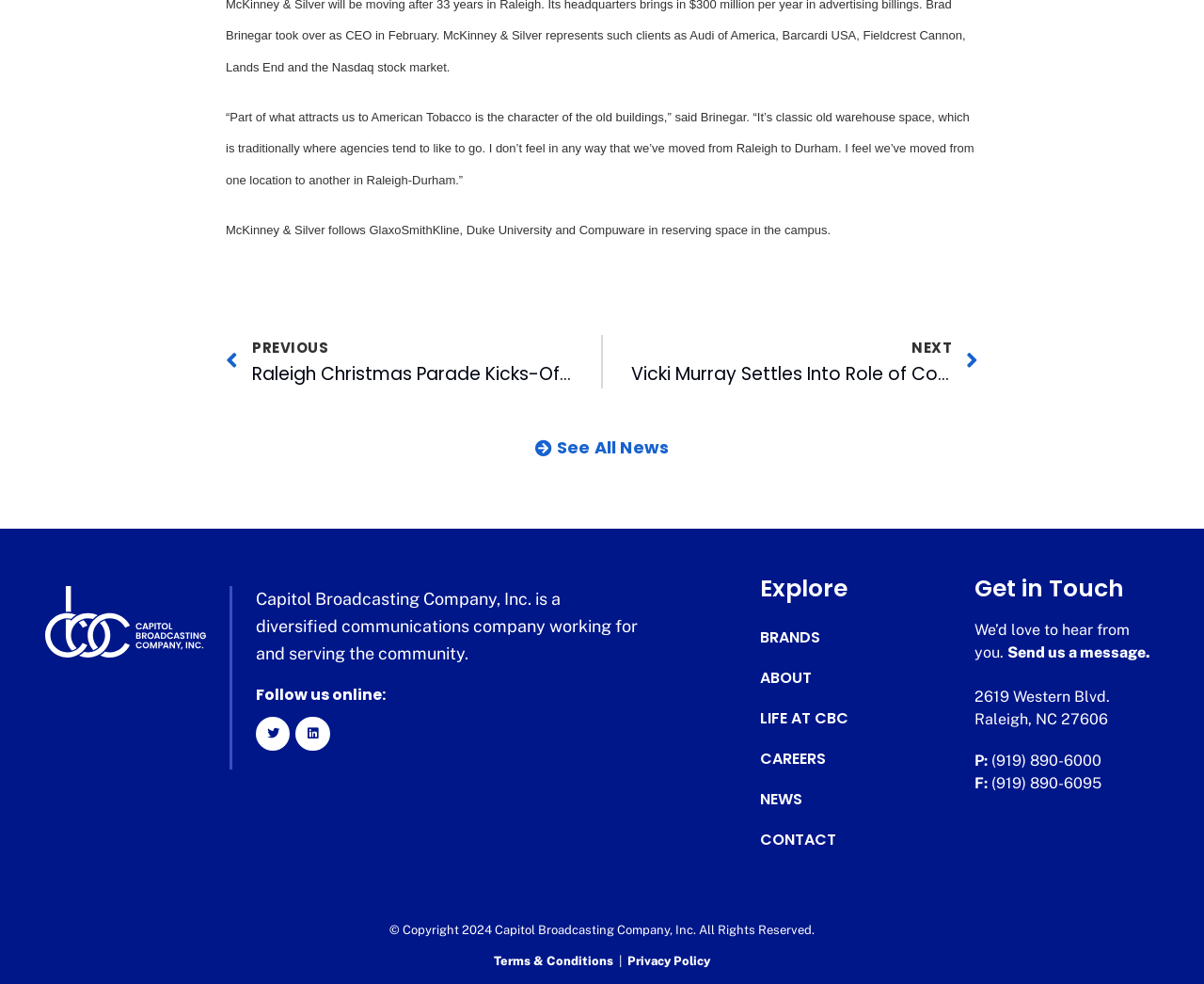How many links are there in the 'Explore' section?
Kindly give a detailed and elaborate answer to the question.

This answer can be obtained by counting the number of link elements under the 'Explore' heading, which are 'BRANDS', 'ABOUT', 'LIFE AT CBC', 'CAREERS', and 'NEWS'.